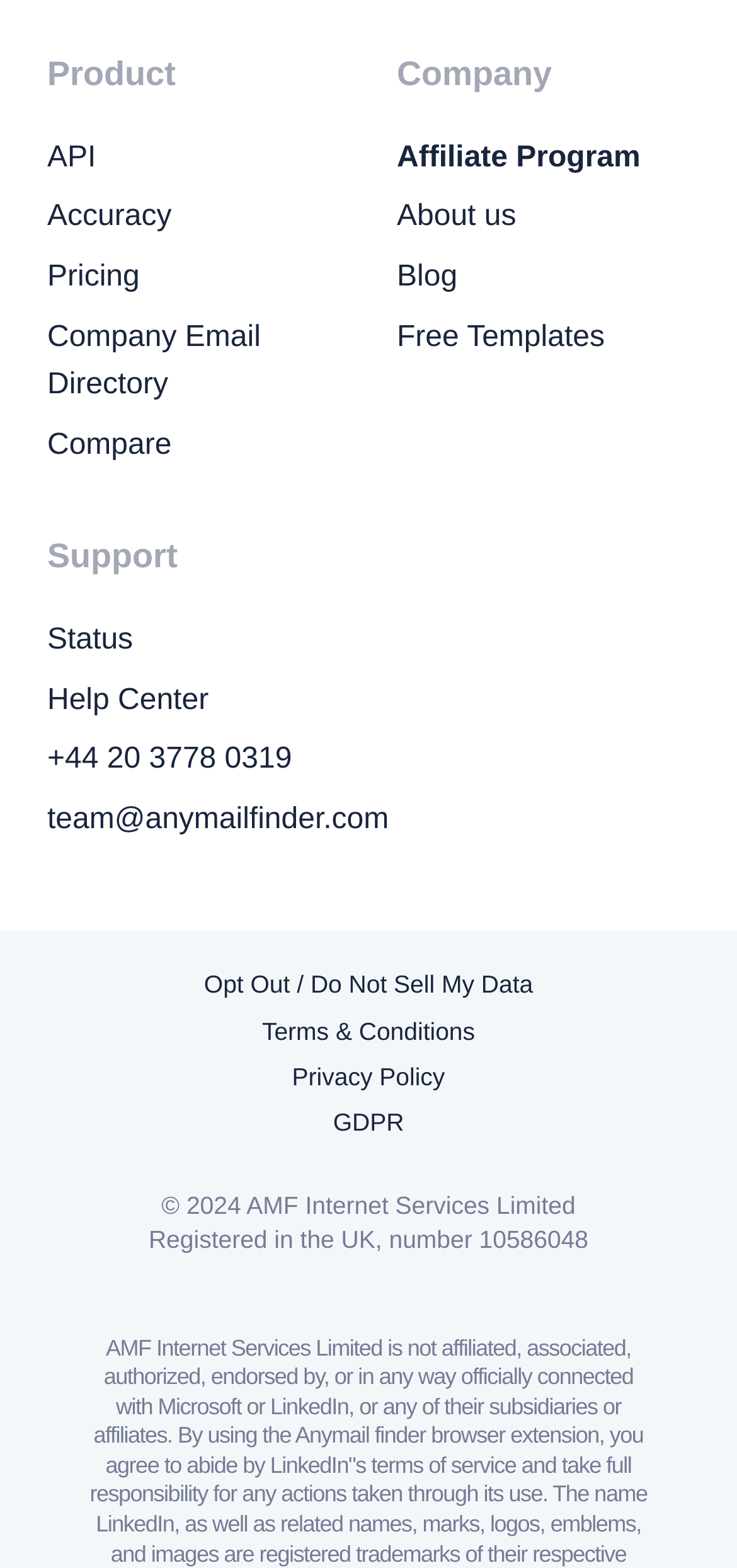Given the webpage screenshot and the description, determine the bounding box coordinates (top-left x, top-left y, bottom-right x, bottom-right y) that define the location of the UI element matching this description: Company Email Directory

[0.064, 0.2, 0.462, 0.261]